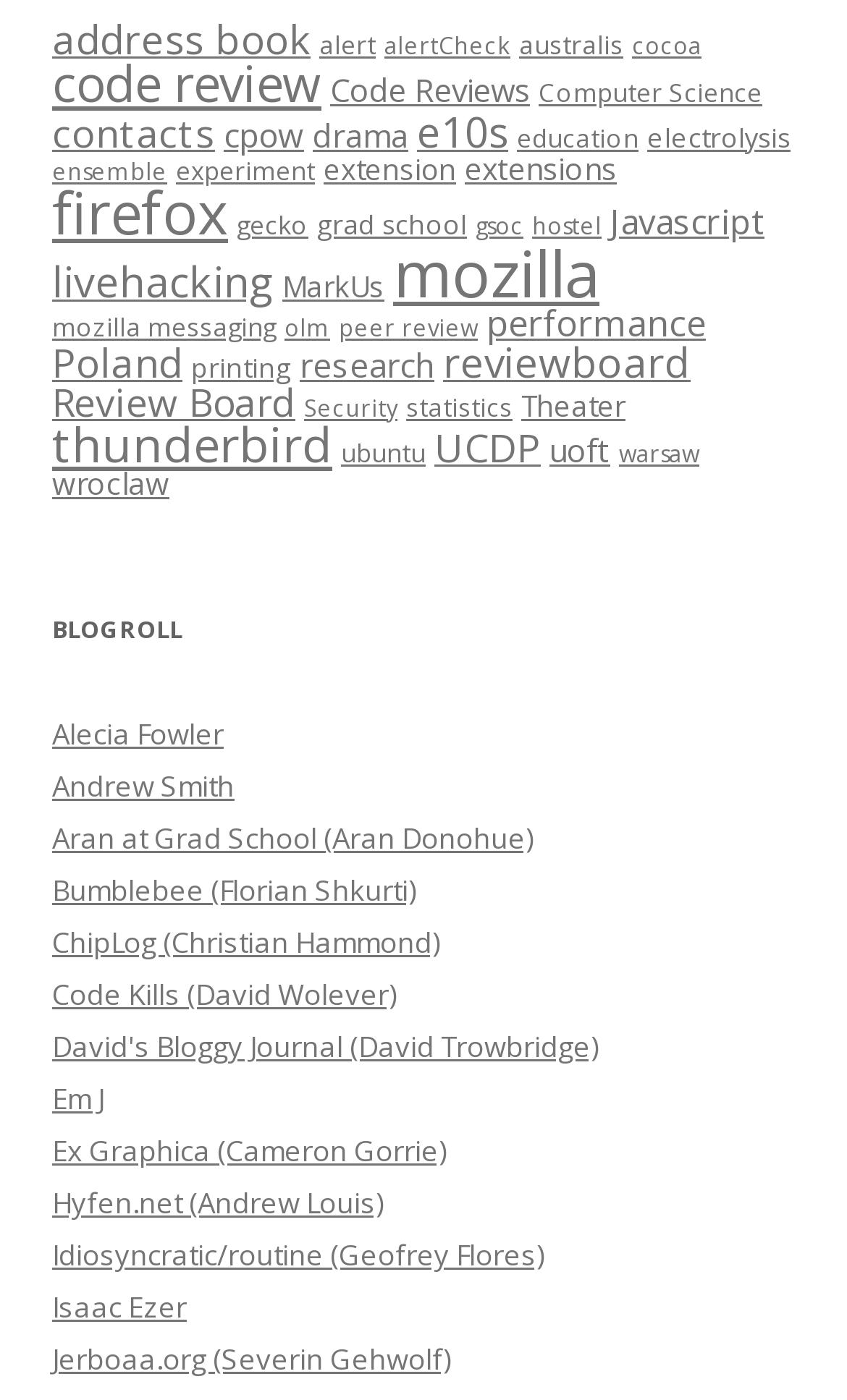What is the category of 'Poland'?
Based on the screenshot, provide your answer in one word or phrase.

location